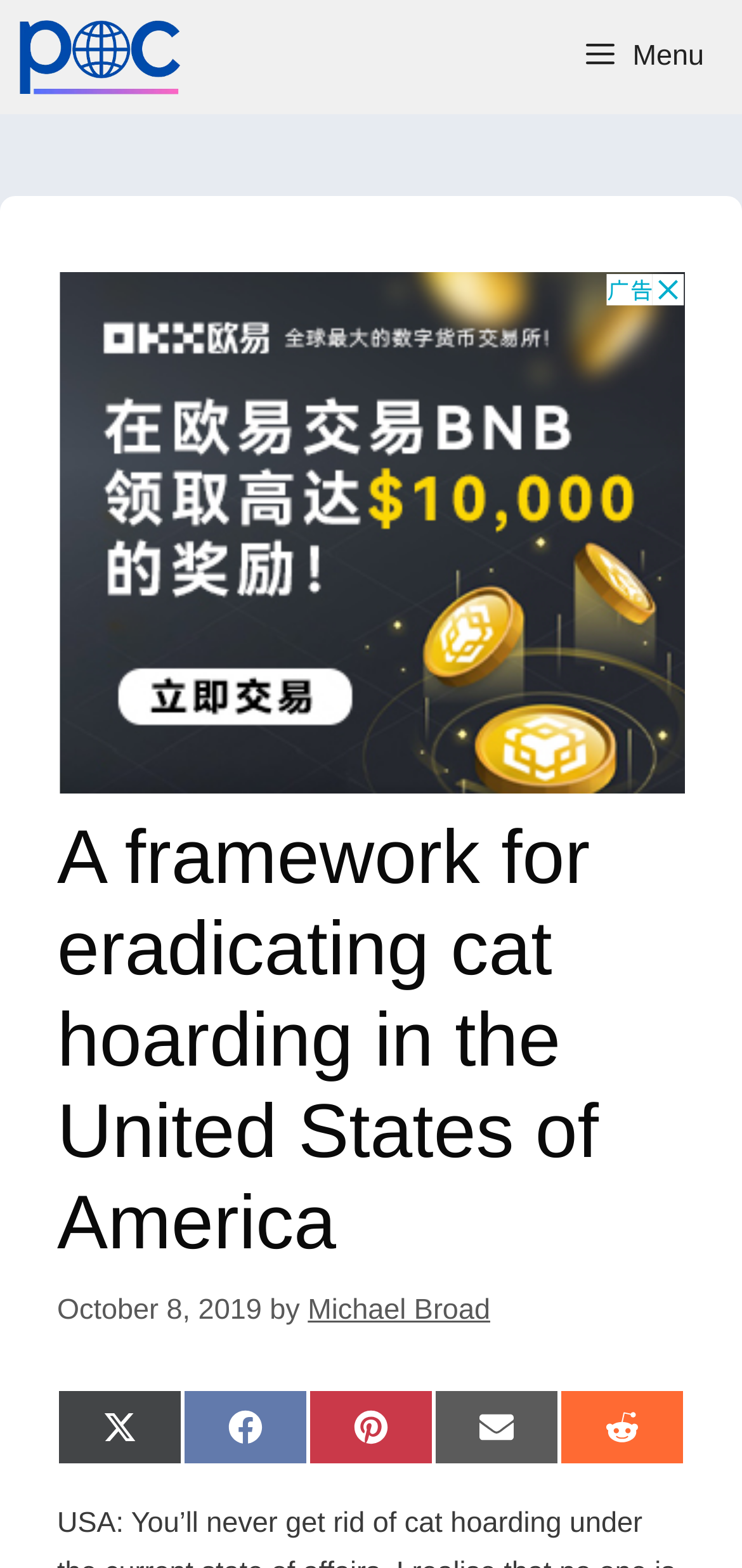Find the bounding box coordinates of the element to click in order to complete the given instruction: "Read the article by Michael Broad."

[0.415, 0.825, 0.661, 0.845]